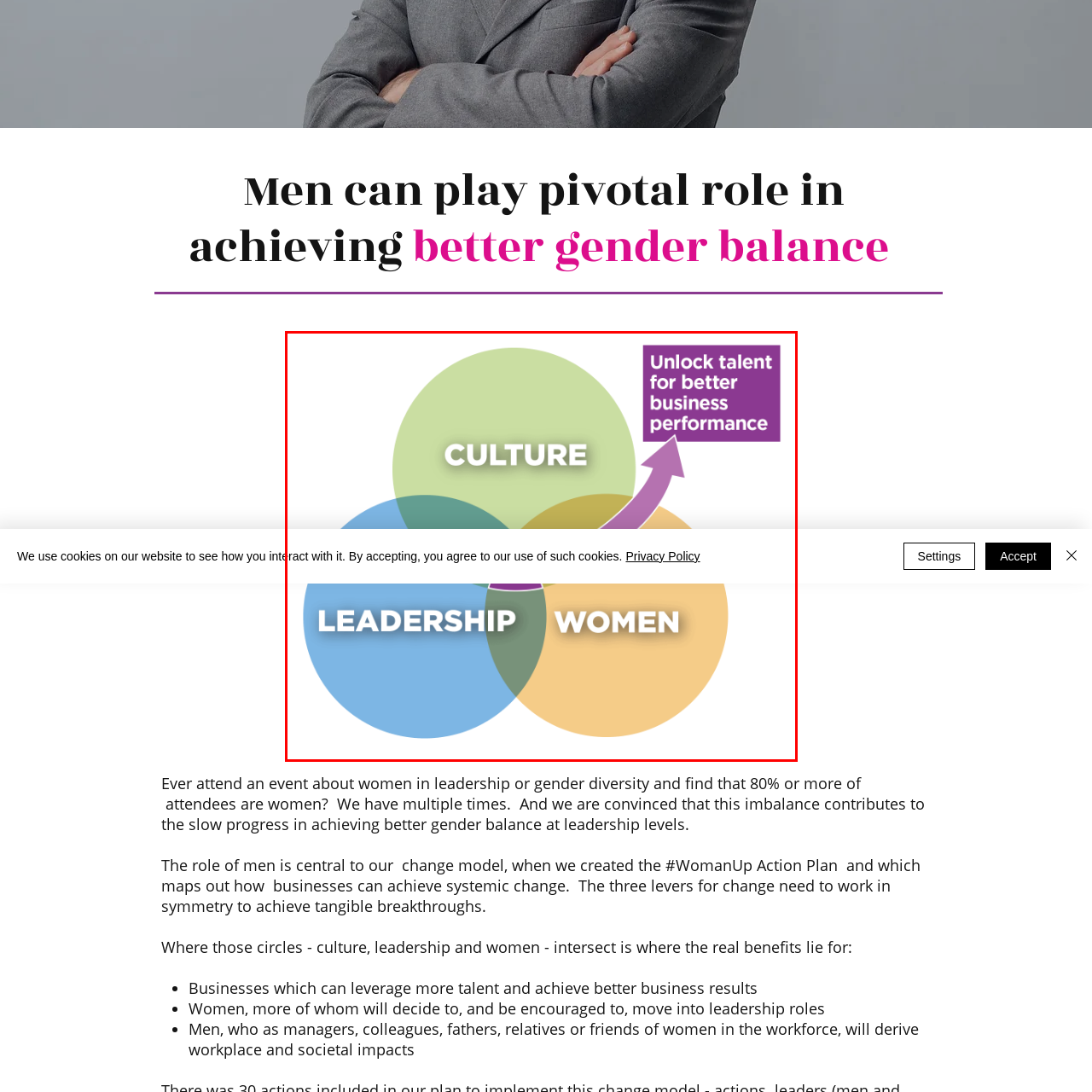Deliver a detailed explanation of the elements found in the red-marked area of the image.

The image illustrates a key concept from the #WomanUp Action Plan, emphasizing the interconnectedness of culture, leadership, and women's participation in the workplace. Each of the three overlapping circles—labeled "CULTURE," "LEADERSHIP," and "WOMEN"—highlights essential areas where change is necessary to achieve better gender balance in leadership roles. The intersection of these circles suggests that focusing on these dimensions simultaneously can lead to significant improvements for businesses and society. Above these elements, a call to action states “Unlock talent for better business performance,” encouraging organizations to harness diverse talent for enhanced outcomes. This visual encapsulates the importance of a collaborative approach in addressing gender diversity and leadership dynamics.